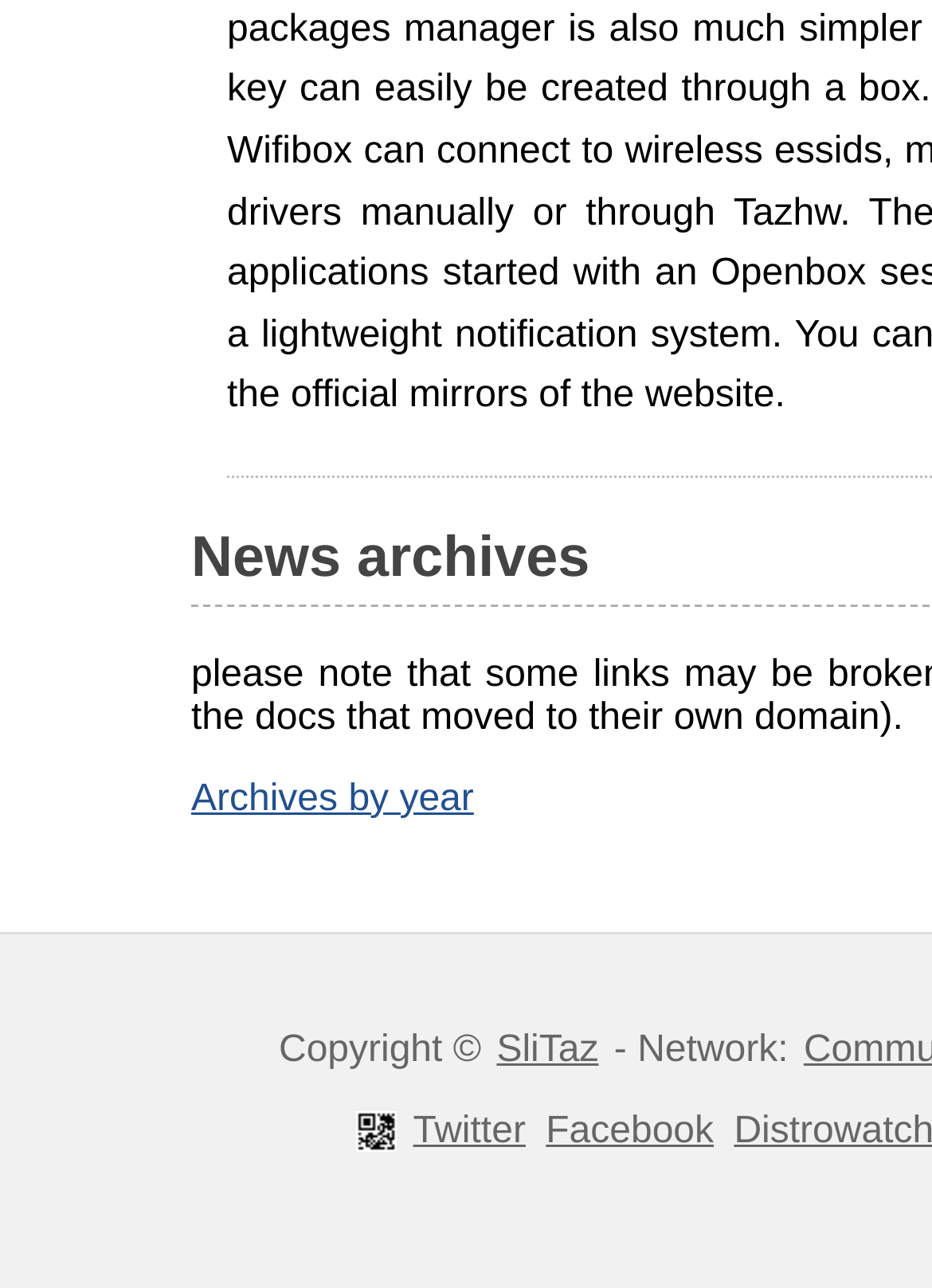How many social media links are present?
Answer with a single word or phrase, using the screenshot for reference.

2